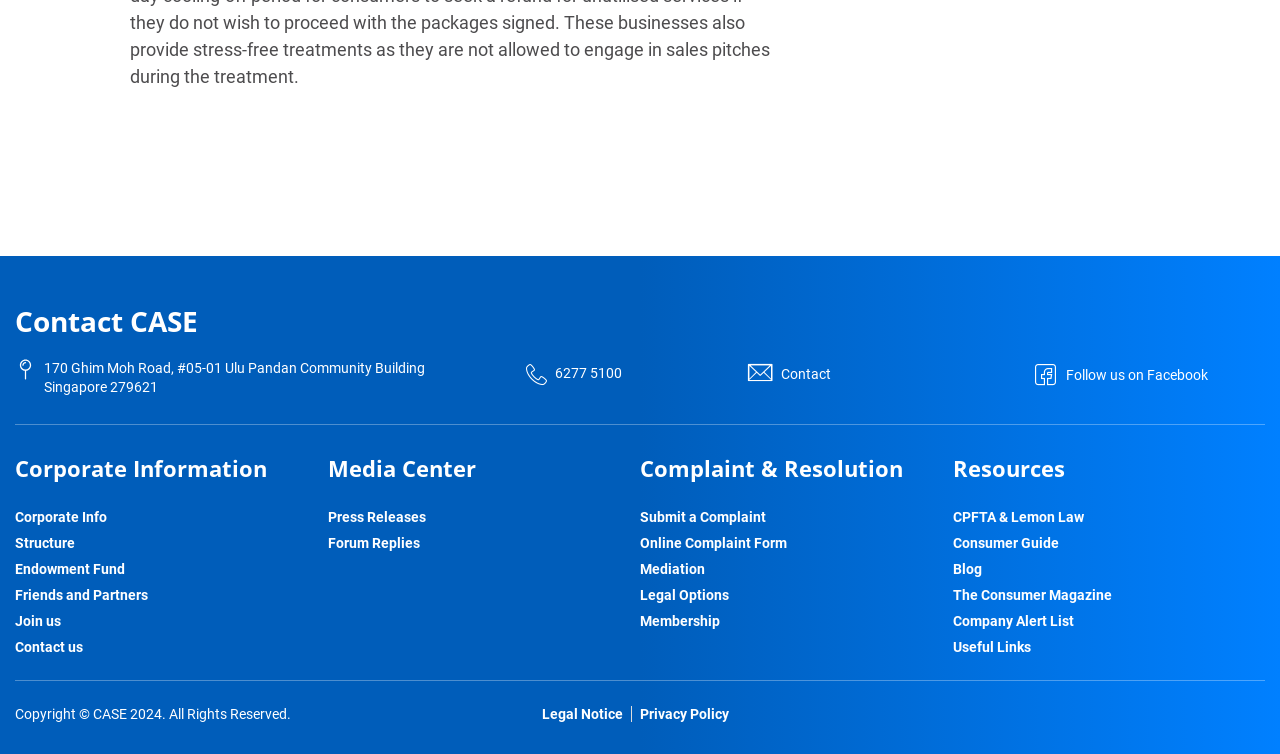Review the image closely and give a comprehensive answer to the question: What is the address of CASE?

I found the address by looking at the link element with the text '170 Ghim Moh Road, #05-01 Ulu Pandan Community Building Singapore 279621' which is located under the 'Contact CASE' heading.